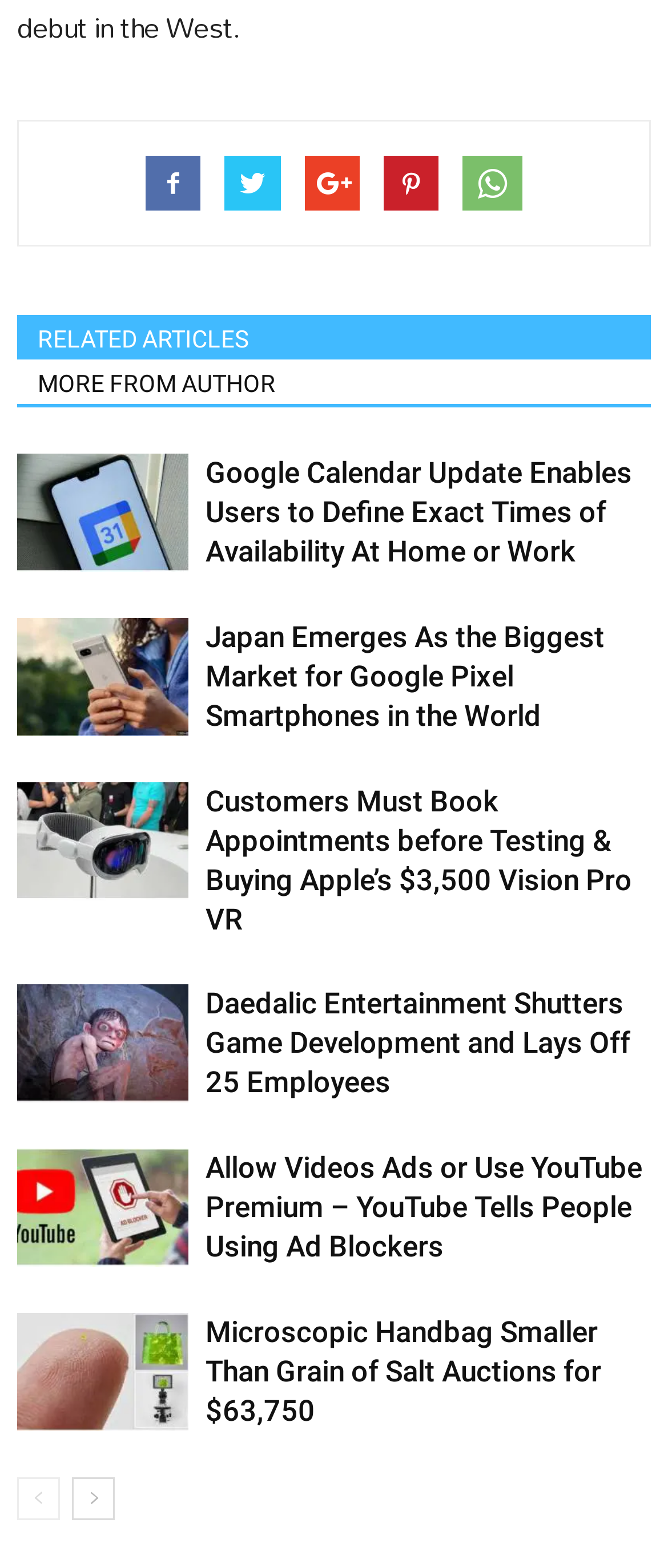How many social media links are in the footer?
Using the visual information, respond with a single word or phrase.

6